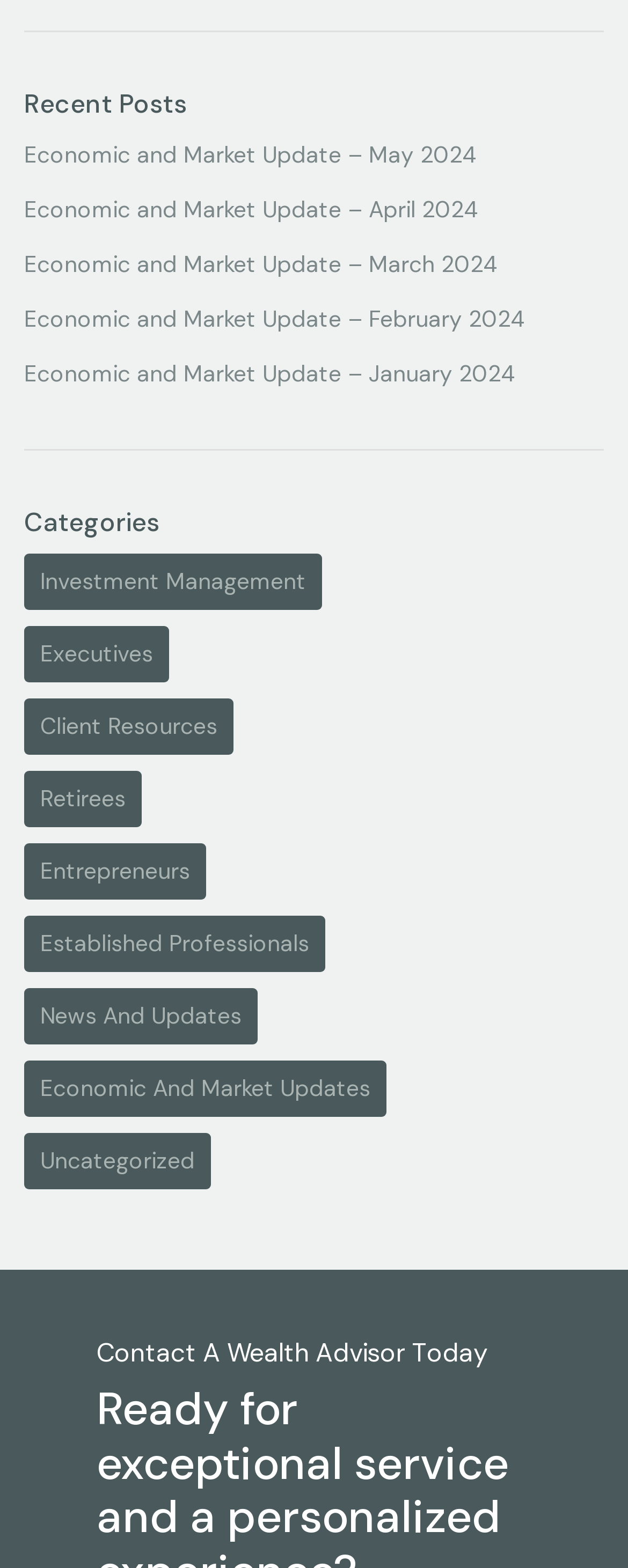Please identify the bounding box coordinates of the element I need to click to follow this instruction: "view recent posts".

[0.038, 0.056, 0.962, 0.076]